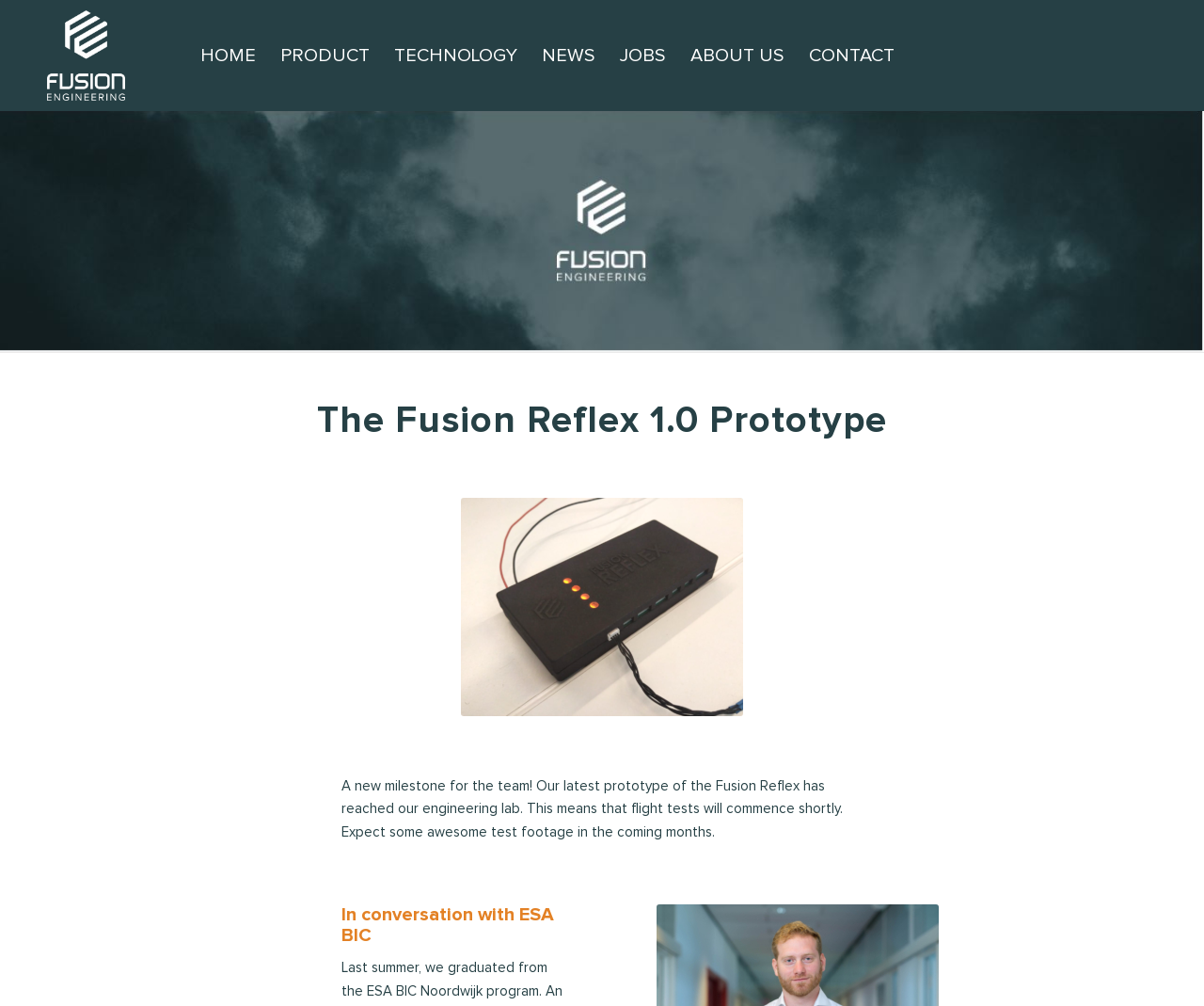Identify the bounding box coordinates of the area that should be clicked in order to complete the given instruction: "Learn more about home energy audits". The bounding box coordinates should be four float numbers between 0 and 1, i.e., [left, top, right, bottom].

None